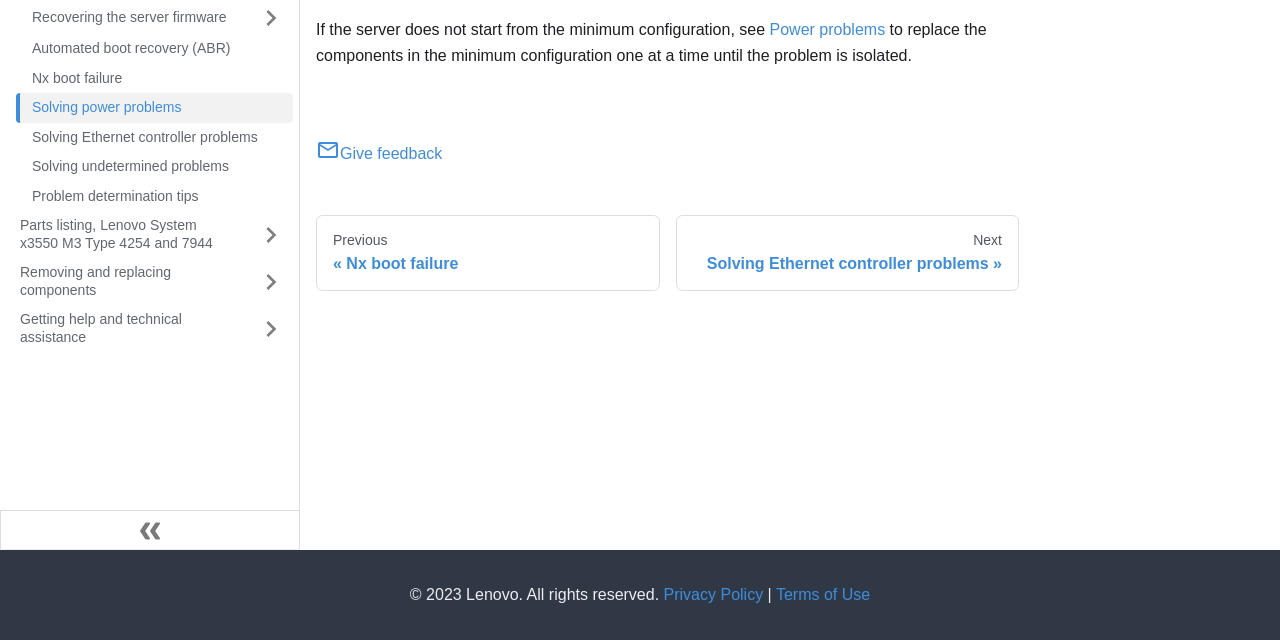Using the provided element description "PreviousNx boot failure", determine the bounding box coordinates of the UI element.

[0.247, 0.336, 0.515, 0.454]